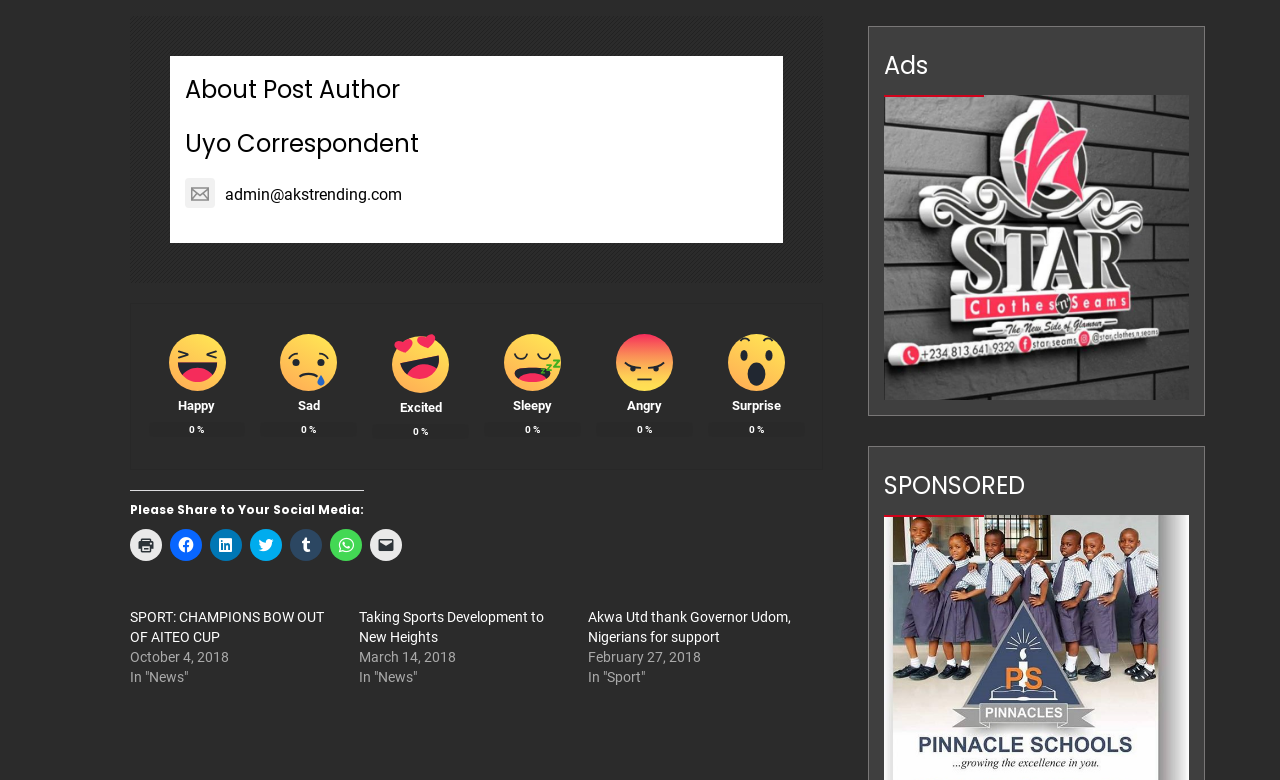Locate the UI element described by admin@akstrending.com in the provided webpage screenshot. Return the bounding box coordinates in the format (top-left x, top-left y, bottom-right x, bottom-right y), ensuring all values are between 0 and 1.

[0.145, 0.237, 0.314, 0.261]